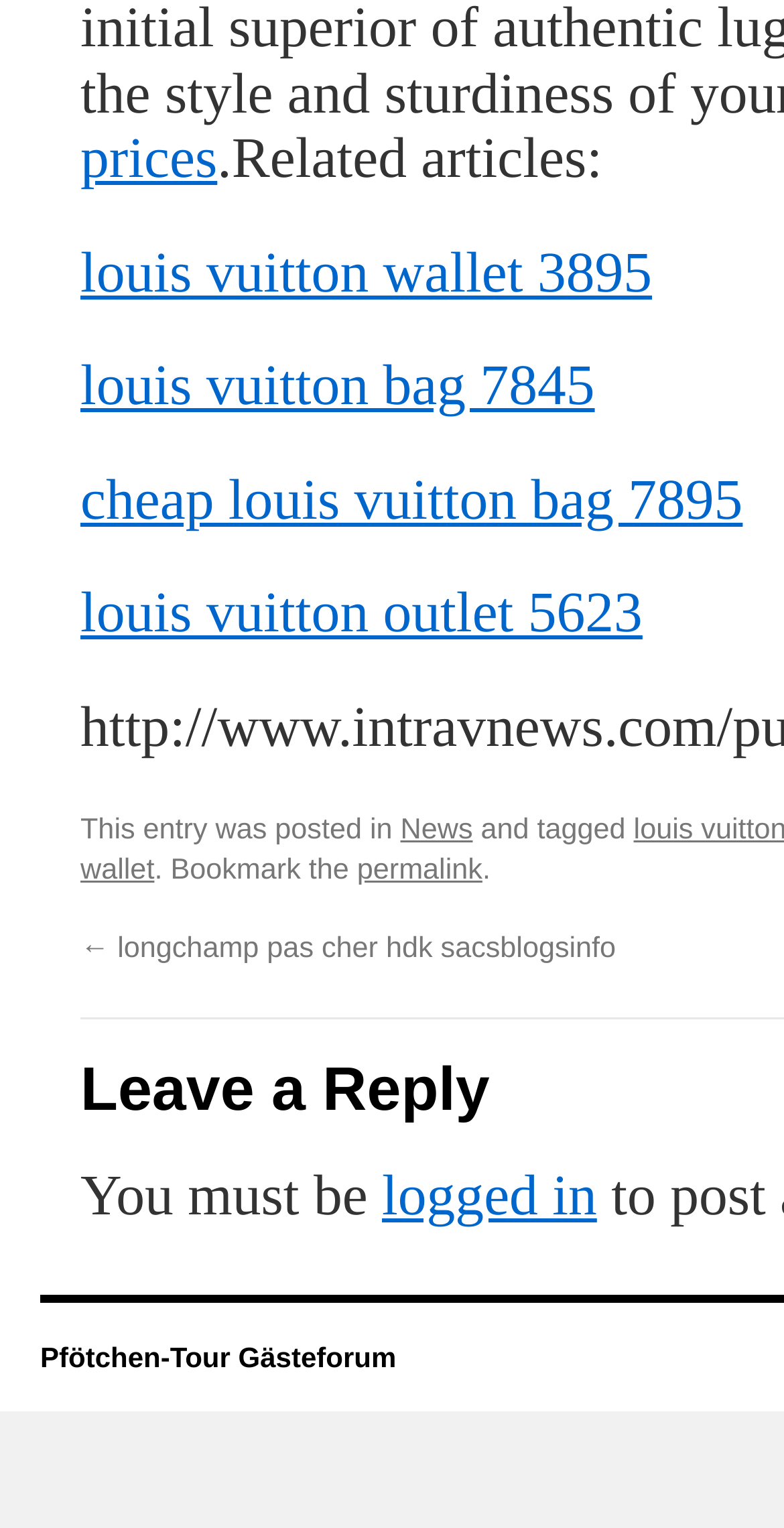Predict the bounding box for the UI component with the following description: "louis vuitton wallet 3895".

[0.103, 0.209, 0.832, 0.249]